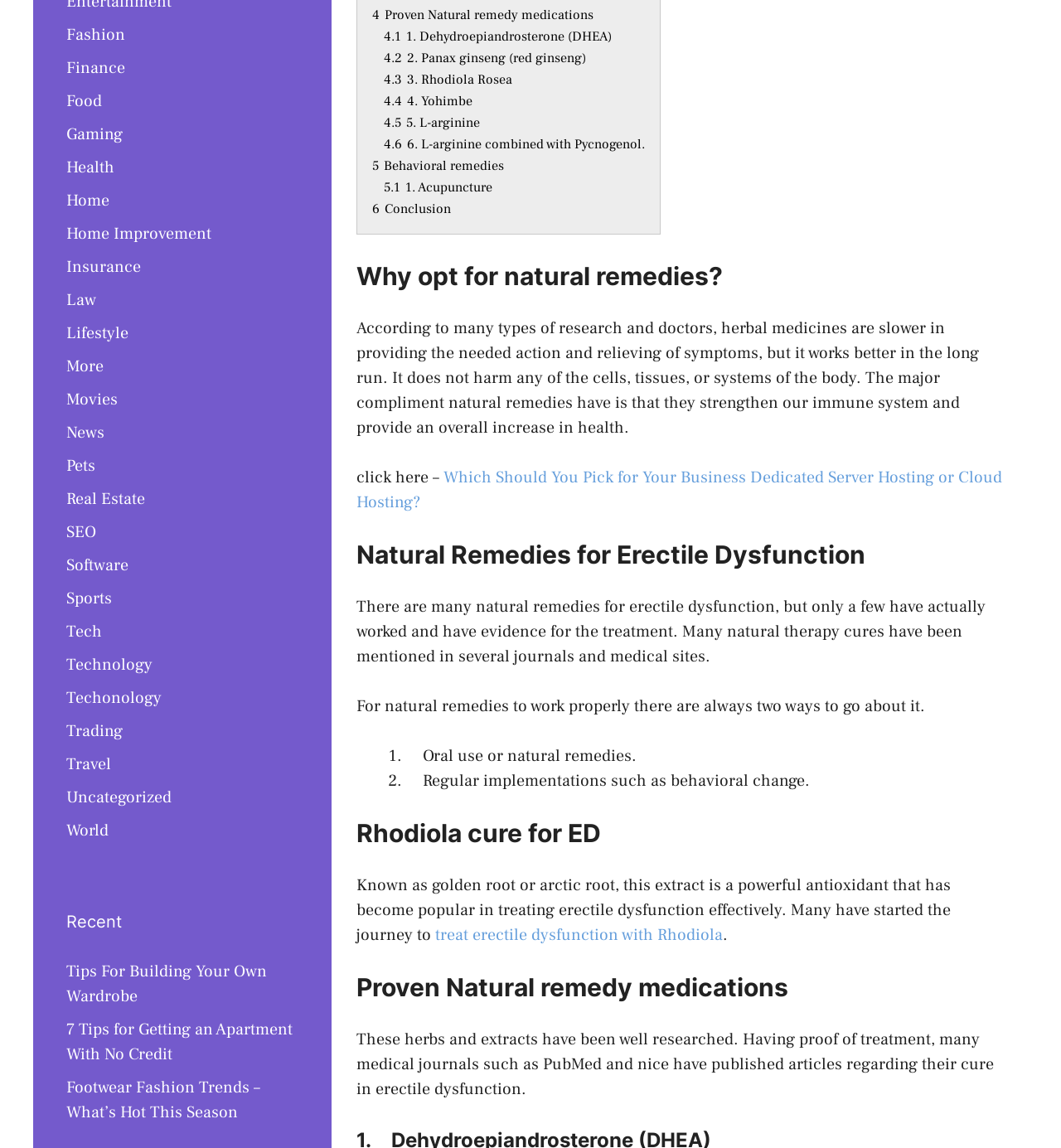Identify the bounding box for the UI element described as: "6 Conclusion". The coordinates should be four float numbers between 0 and 1, i.e., [left, top, right, bottom].

[0.351, 0.175, 0.425, 0.189]